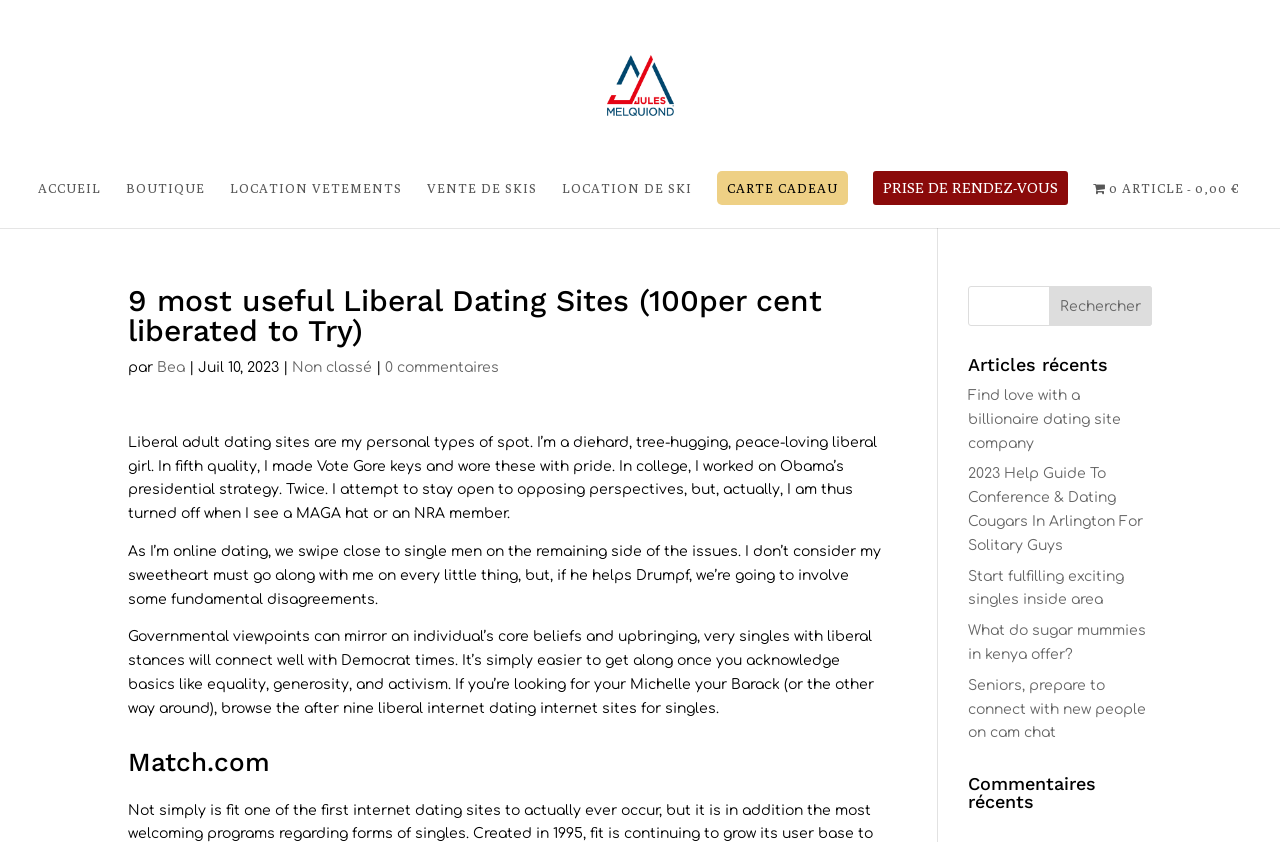What is the topic of the article?
Respond to the question with a well-detailed and thorough answer.

The topic of the article can be inferred from the text, which mentions 'Liberal adult dating sites' and discusses the author's preferences for dating sites that align with their liberal views.